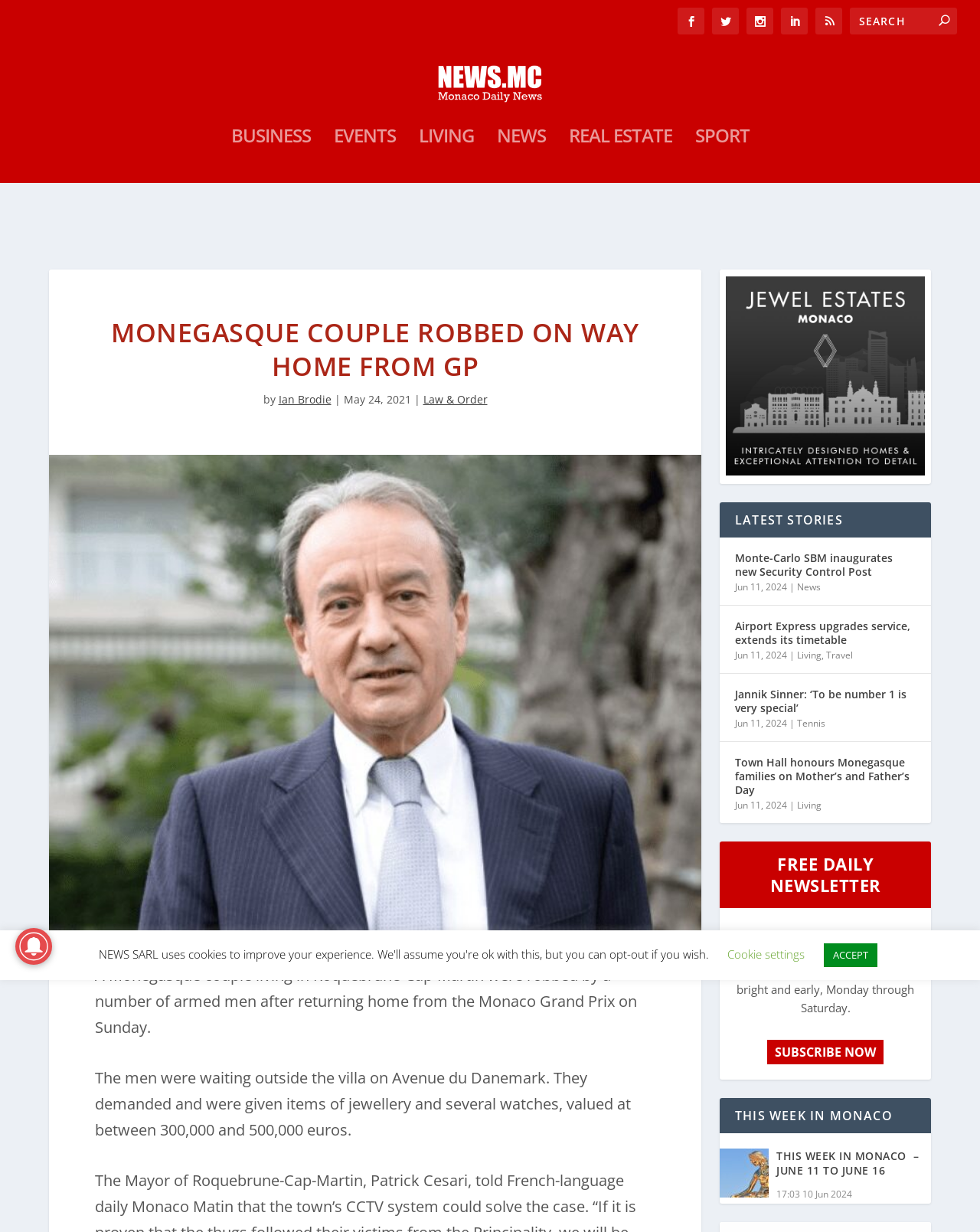Please provide a comprehensive response to the question based on the details in the image: What is the category of the news article?

I determined the answer by looking at the link 'Law & Order' which is located near the author's name 'Ian Brodie' and the date 'May 24, 2021', indicating that it is the category of the news article.